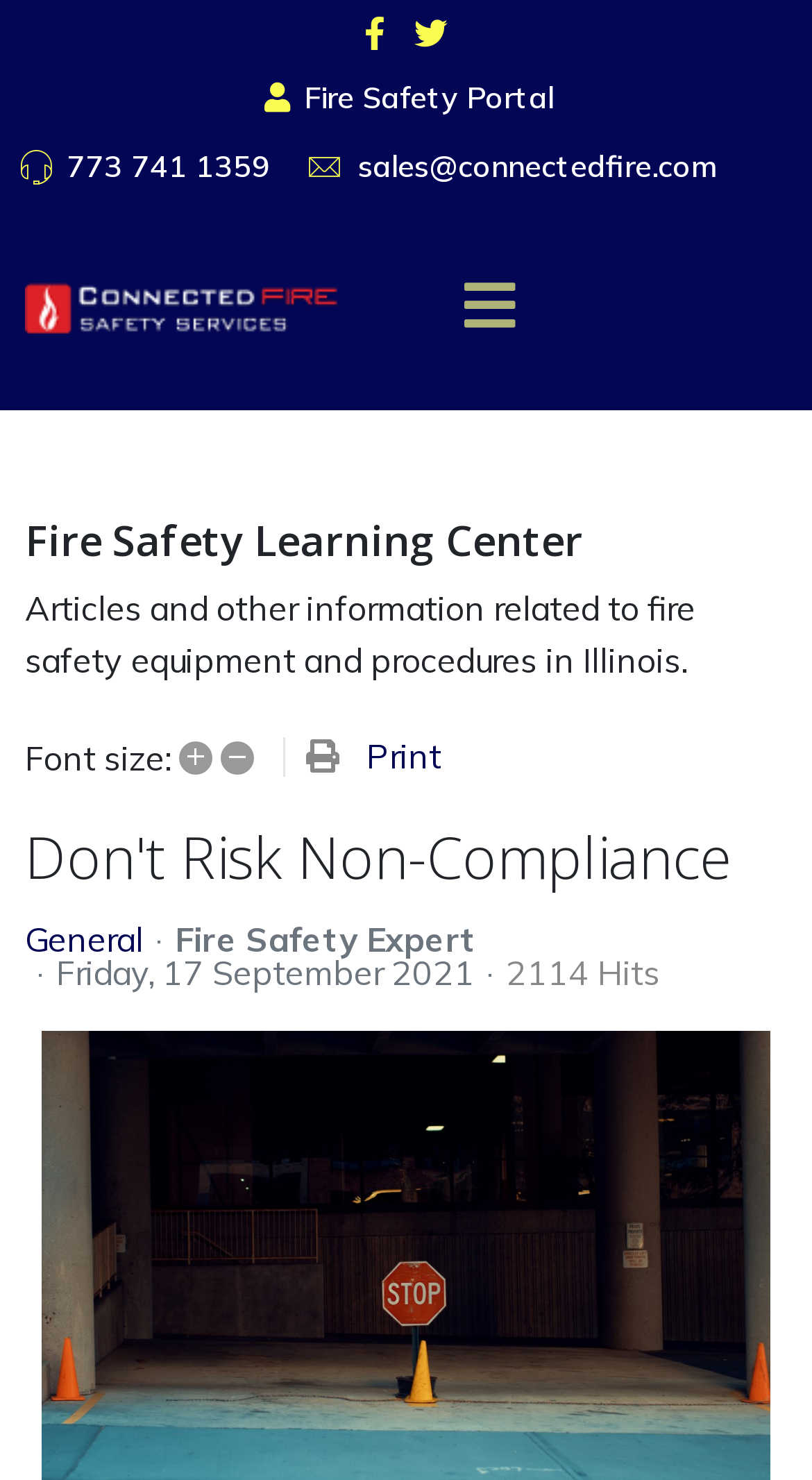Give a full account of the webpage's elements and their arrangement.

The webpage appears to be a learning center focused on fire safety, specifically in Illinois. At the top, there are social media links to Facebook and Twitter, positioned side by side, taking up about a quarter of the screen width. Below them, there is a layout table with two columns, containing contact information, including a phone number and an email address.

On the left side, there is a link to "Connected Fire Safety Services" with an accompanying image, and a link to "Menu" on the right side. Above these elements, there is a heading that reads "Fire Safety Learning Center". 

Below the heading, there is a paragraph of text that summarizes the content of the webpage, stating that it contains articles and information related to fire safety equipment and procedures in Illinois. 

Further down, there is a layout table with font size adjustment options, including links to increase and decrease font size, as well as a link to print the page. 

The main content of the webpage is headed by a title "Don't Risk Non-Compliance", which is followed by a series of links, including "General" and "Fire Safety Expert". There is also a timestamp indicating that the page was last updated on Friday, 17 September 2021, and a counter showing 2114 hits.